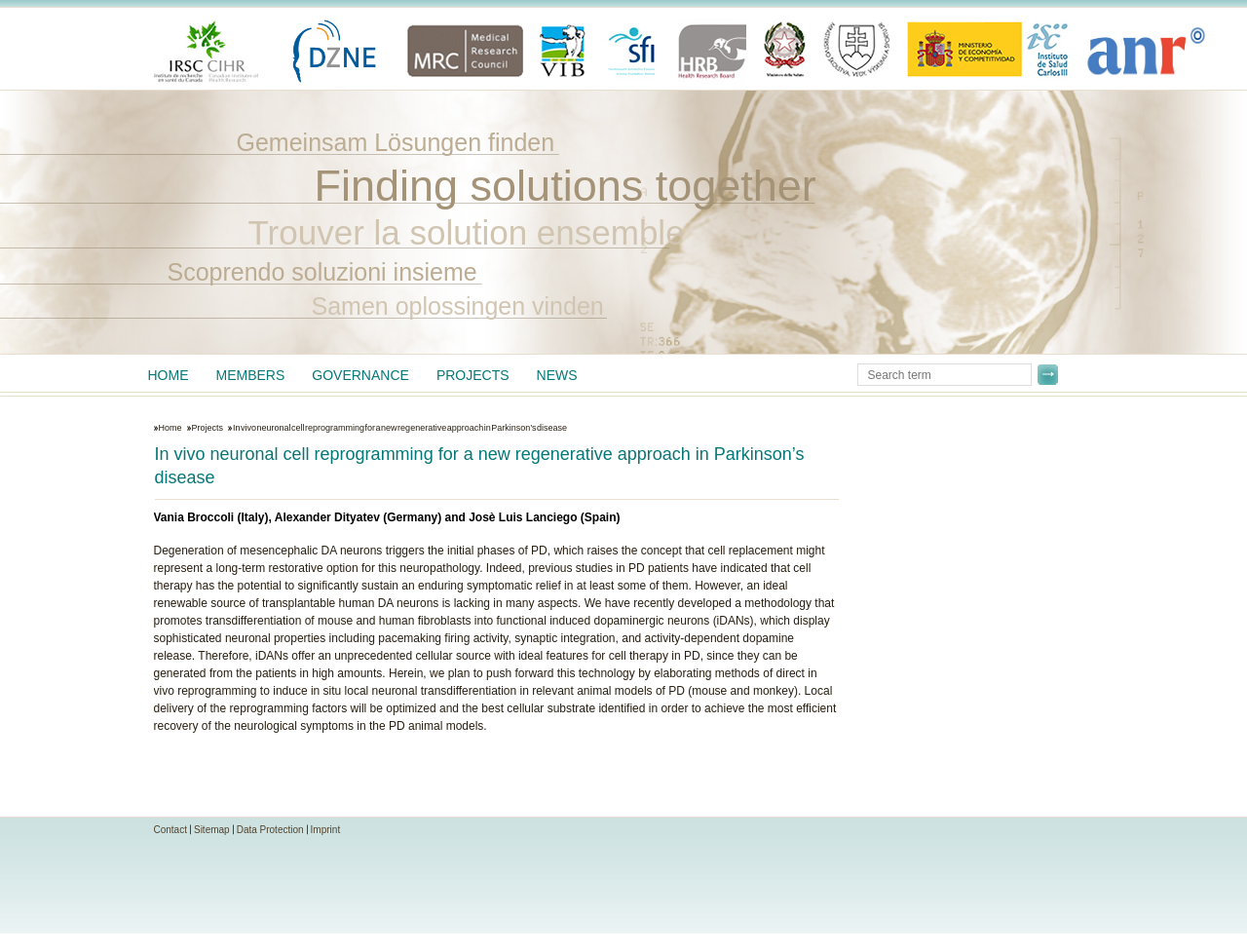Respond to the following question with a brief word or phrase:
What is the name of the project?

COEN